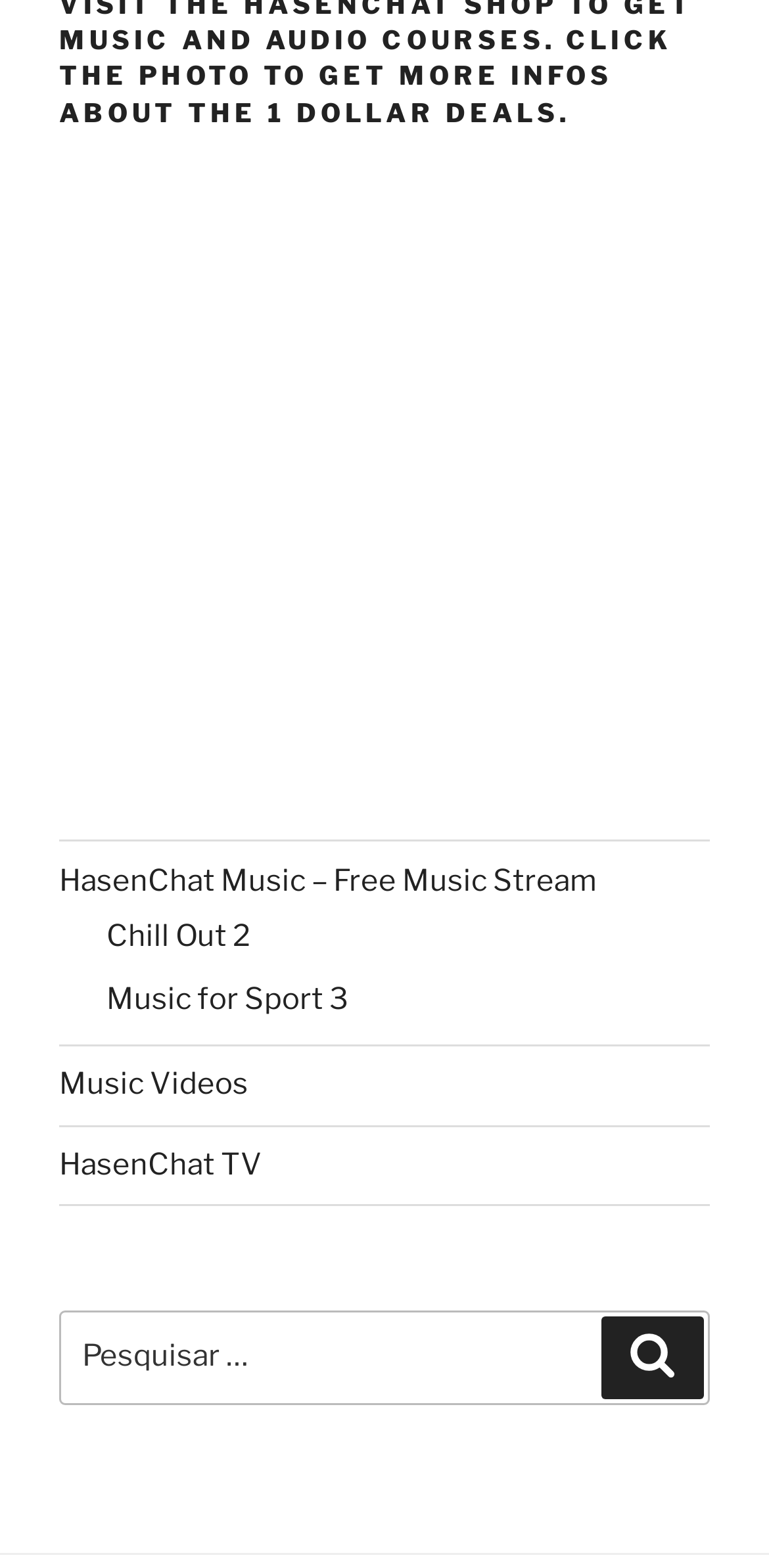Answer the question in one word or a short phrase:
What is the purpose of the button next to the search box?

Search